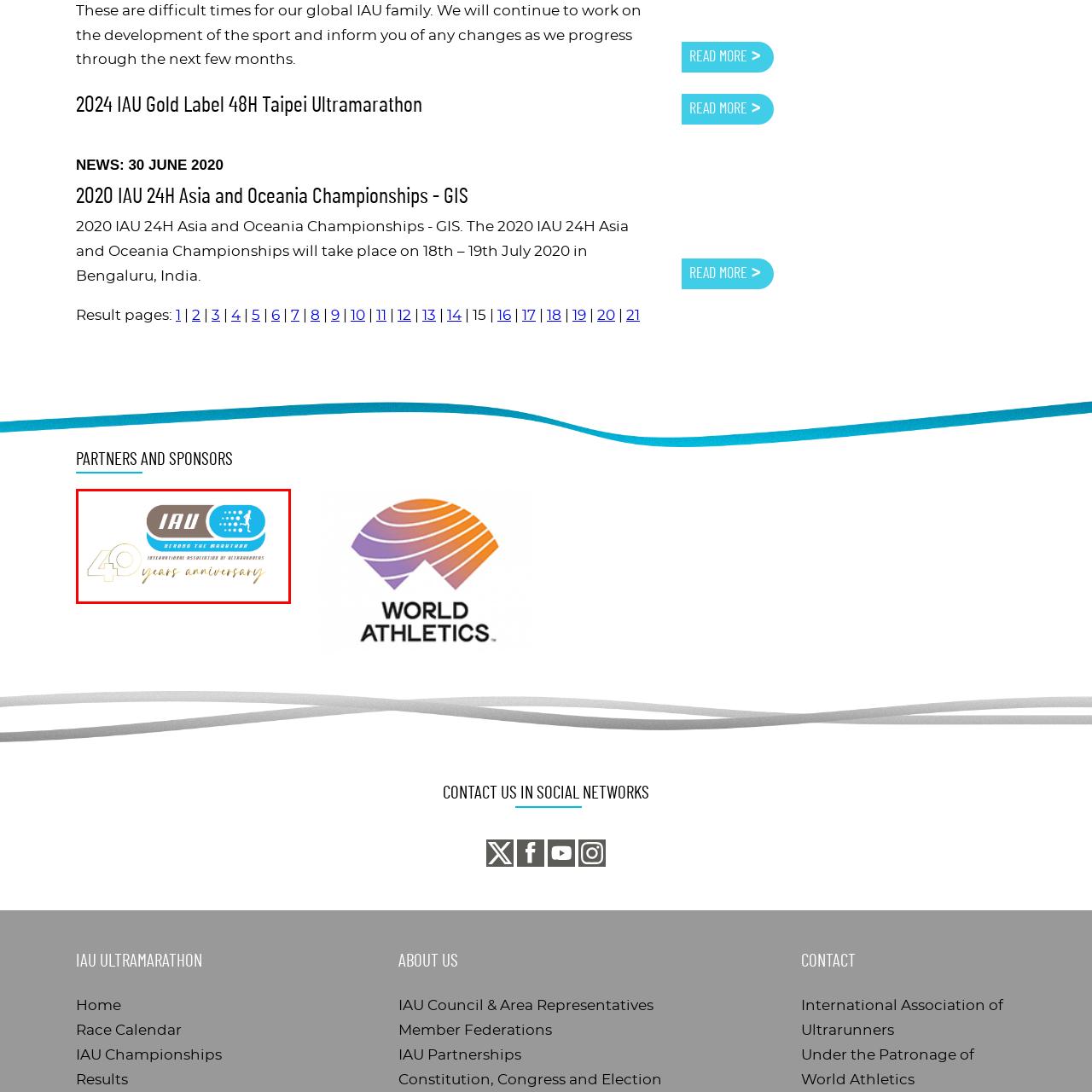View the element within the red boundary, What does the IAU promote? 
Deliver your response in one word or phrase.

Ultramarathon events